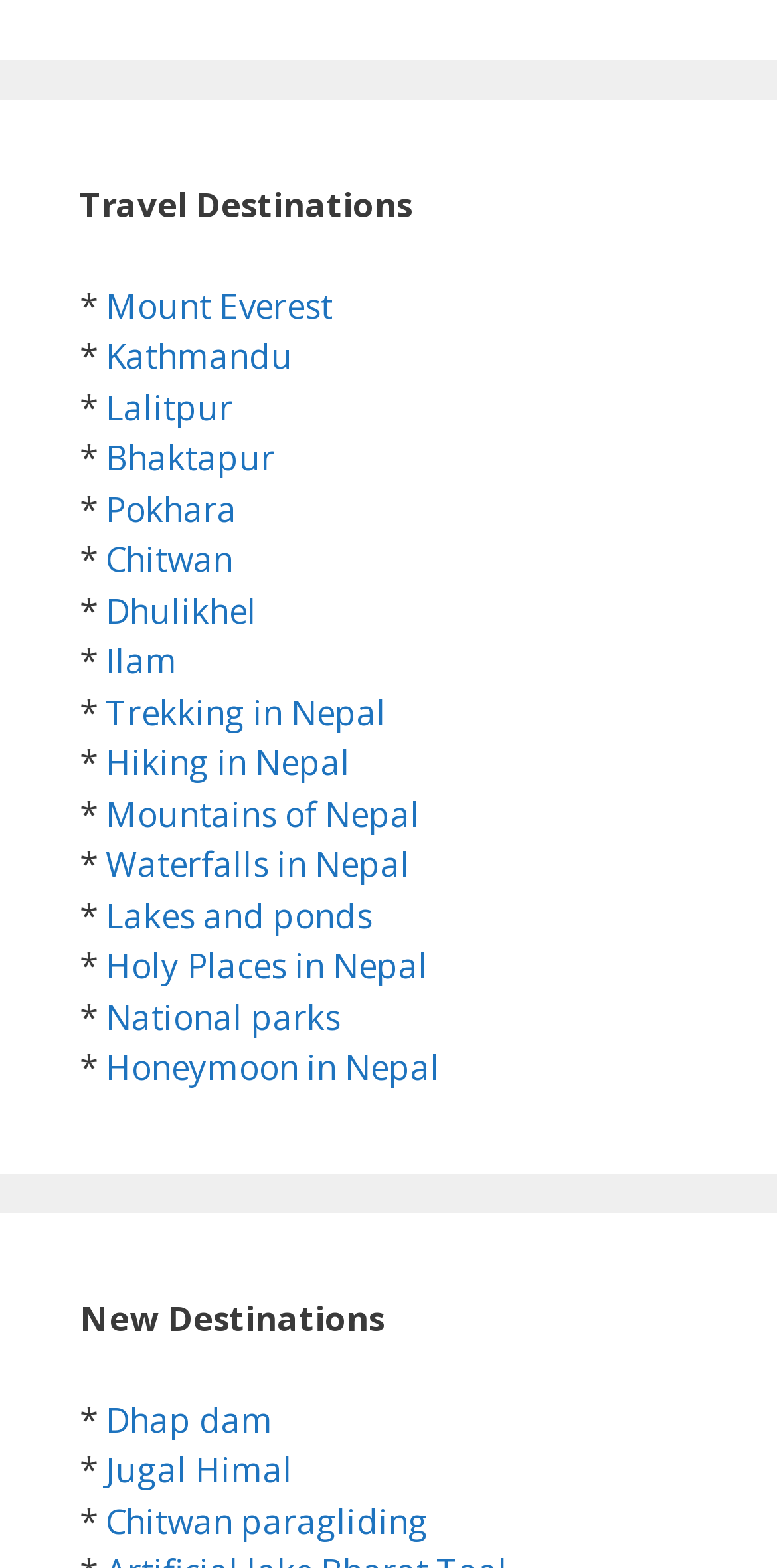Identify the bounding box coordinates of the clickable region to carry out the given instruction: "Visit Trekking in Nepal".

[0.136, 0.439, 0.497, 0.468]